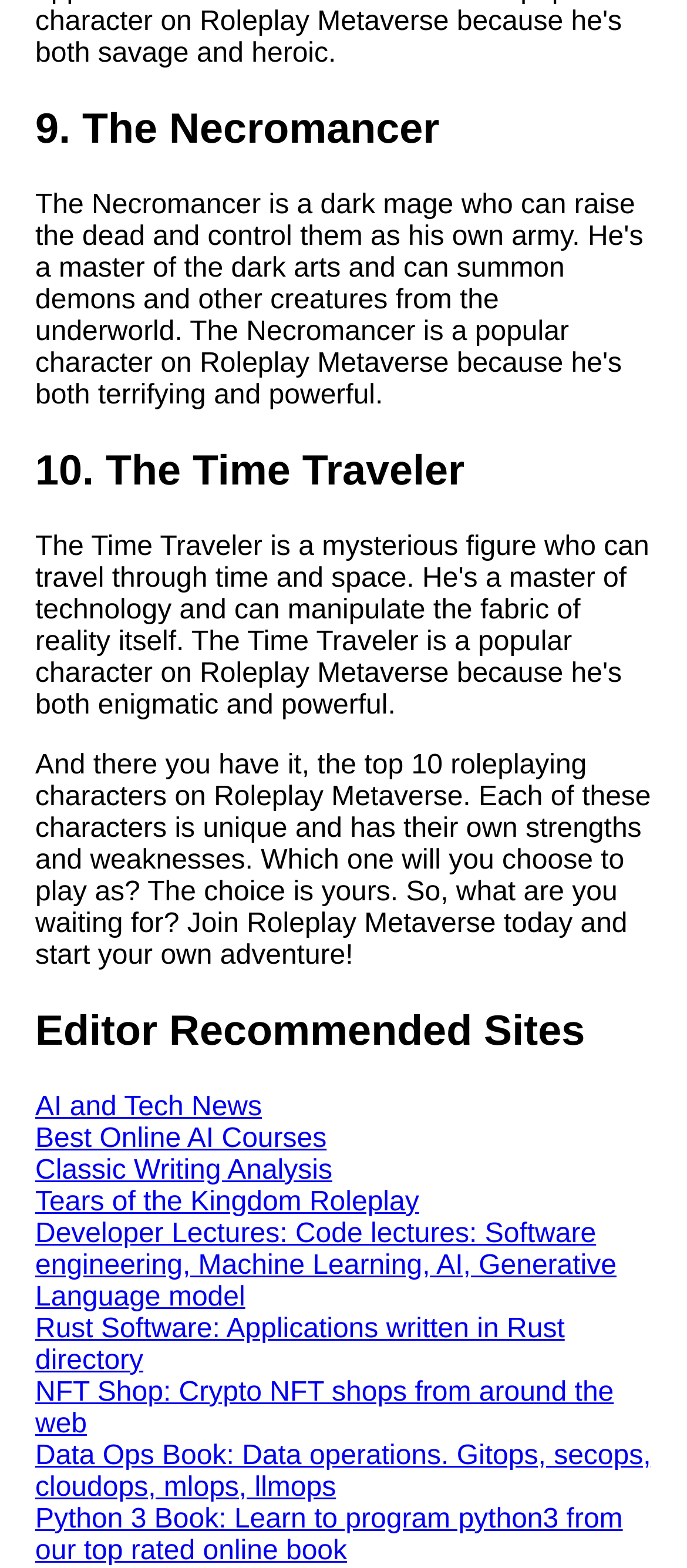Locate the bounding box coordinates of the clickable element to fulfill the following instruction: "Check out the editor recommended site for AI and tech news". Provide the coordinates as four float numbers between 0 and 1 in the format [left, top, right, bottom].

[0.051, 0.696, 0.381, 0.716]